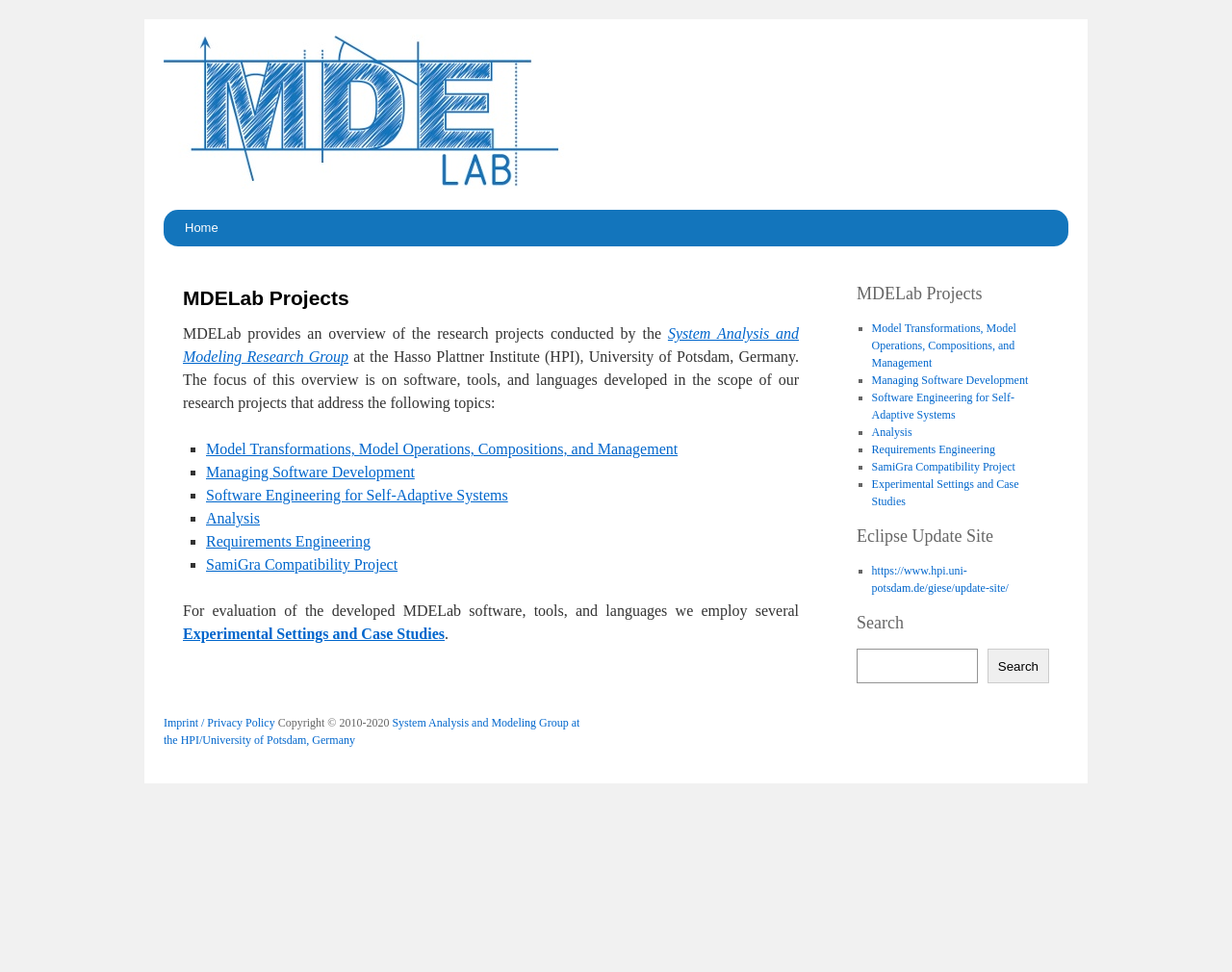Summarize the webpage with intricate details.

The webpage is about MDELab, which provides an overview of research projects conducted by the System Analysis and Modeling Research Group at the Hasso Plattner Institute (HPI), University of Potsdam, Germany. The focus is on software, tools, and languages developed in the scope of these research projects.

At the top of the page, there is a link to the "Home" page. Below it, there is a main section with a heading "MDELab Projects" and a brief description of the research projects. This section is divided into two columns. The left column lists the research topics, including Model Transformations, Managing Software Development, Software Engineering for Self-Adaptive Systems, Analysis, Requirements Engineering, and SamiGra Compatibility Project, each with a link to more information. The right column appears to be a duplicate of the left column, with the same list of research topics and links.

Below the main section, there are three more sections. The first section has a heading "Eclipse Update Site" with a link to an update site. The second section has a heading "Search" with a search box and a "Search" button. The third section has a heading "Imprint / Privacy Policy" with links to the imprint and privacy policy, as well as a copyright notice.

Overall, the webpage is organized into clear sections, with headings and links to more information about the research projects and related resources.